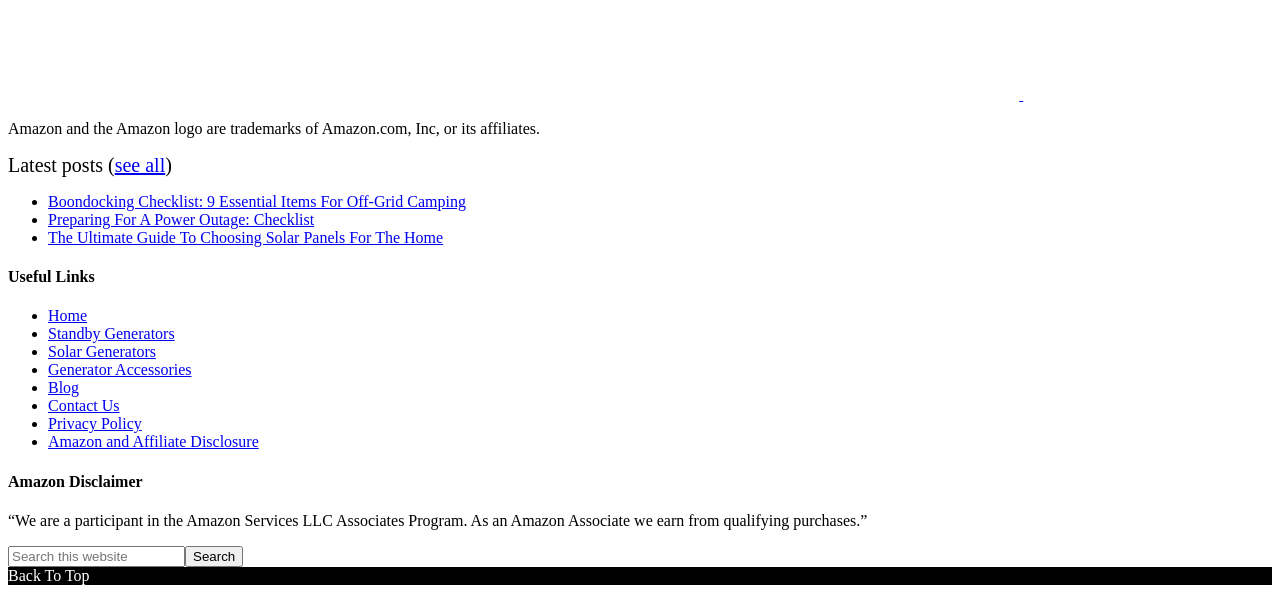Locate the bounding box coordinates of the clickable area needed to fulfill the instruction: "View product description".

None